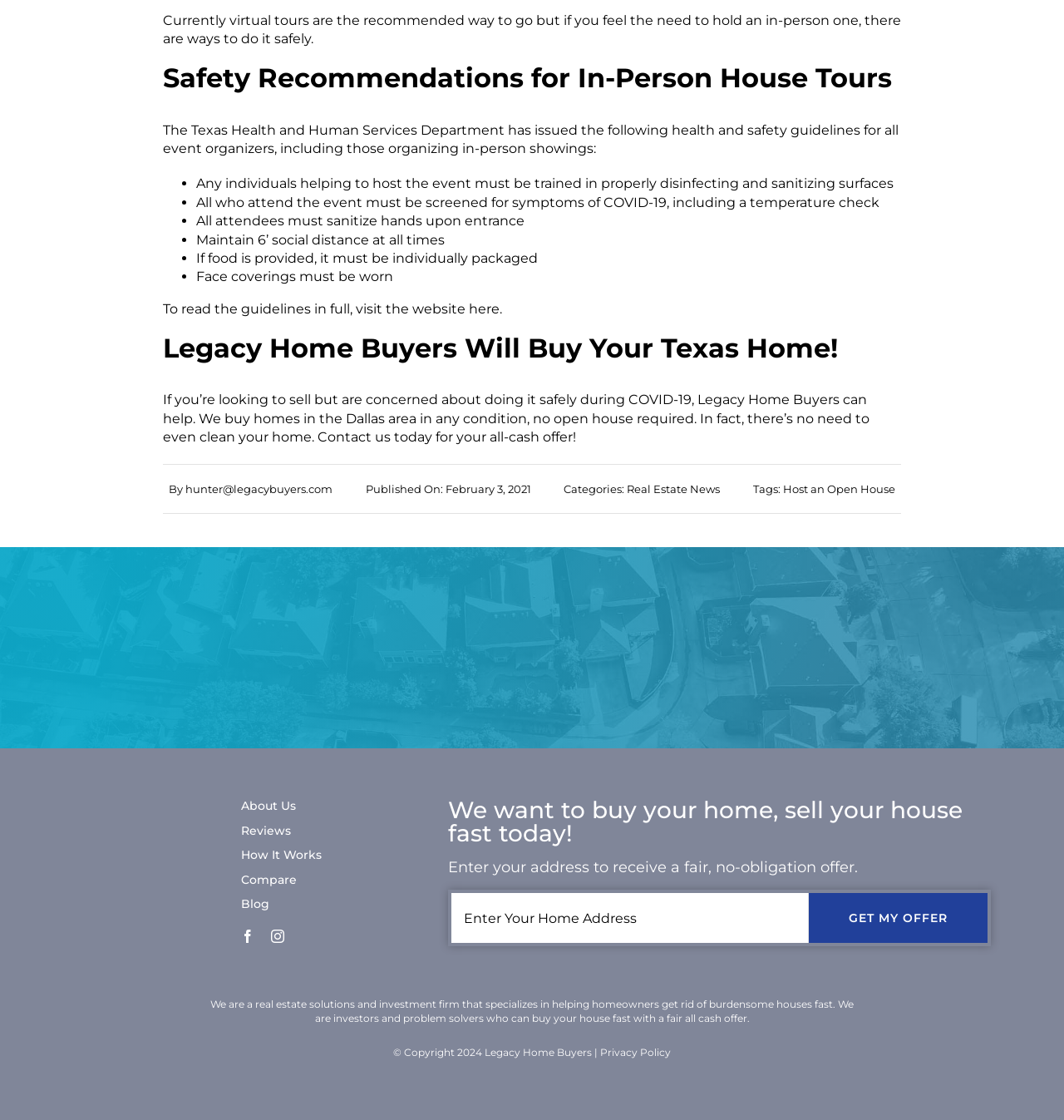Please look at the image and answer the question with a detailed explanation: What is the purpose of the Texas Health and Human Services Department guidelines?

The guidelines are mentioned in the text 'The Texas Health and Human Services Department has issued the following health and safety guidelines for all event organizers, including those organizing in-person showings:'